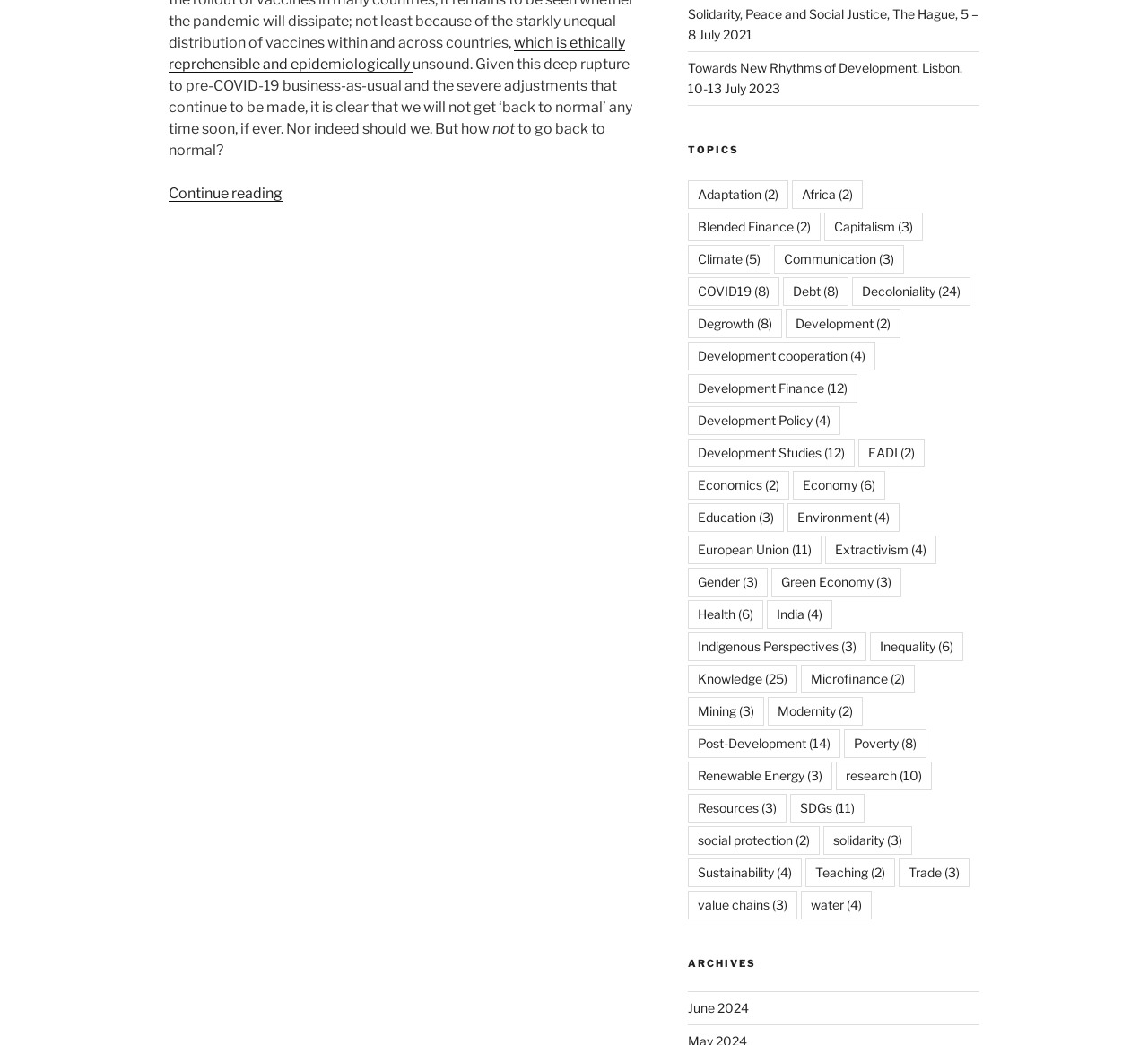Locate the bounding box coordinates of the UI element described by: "Photos/Pictures of Fossils". Provide the coordinates as four float numbers between 0 and 1, formatted as [left, top, right, bottom].

None